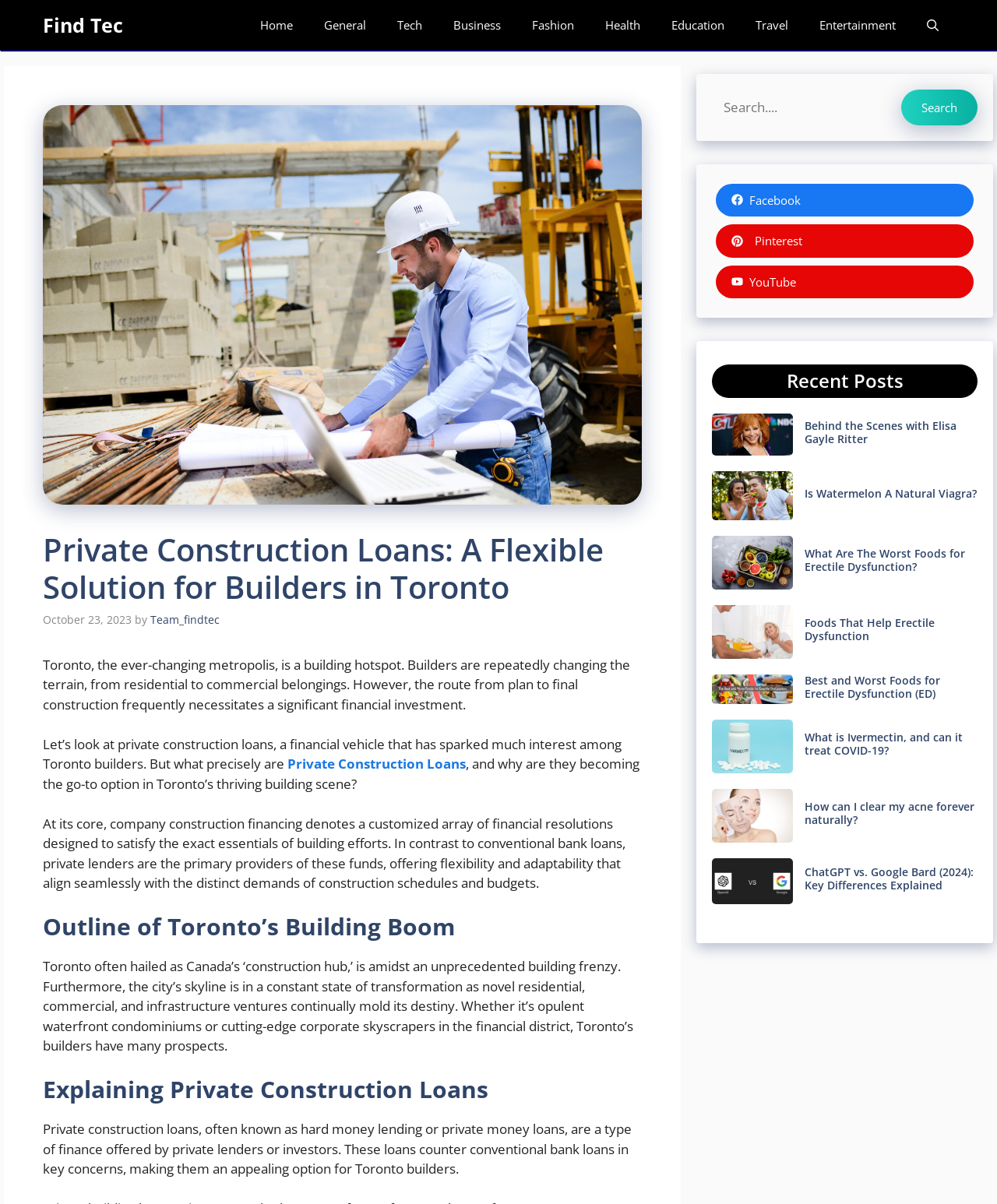Answer the question with a brief word or phrase:
What type of loans are discussed on this webpage?

Private Construction Loans